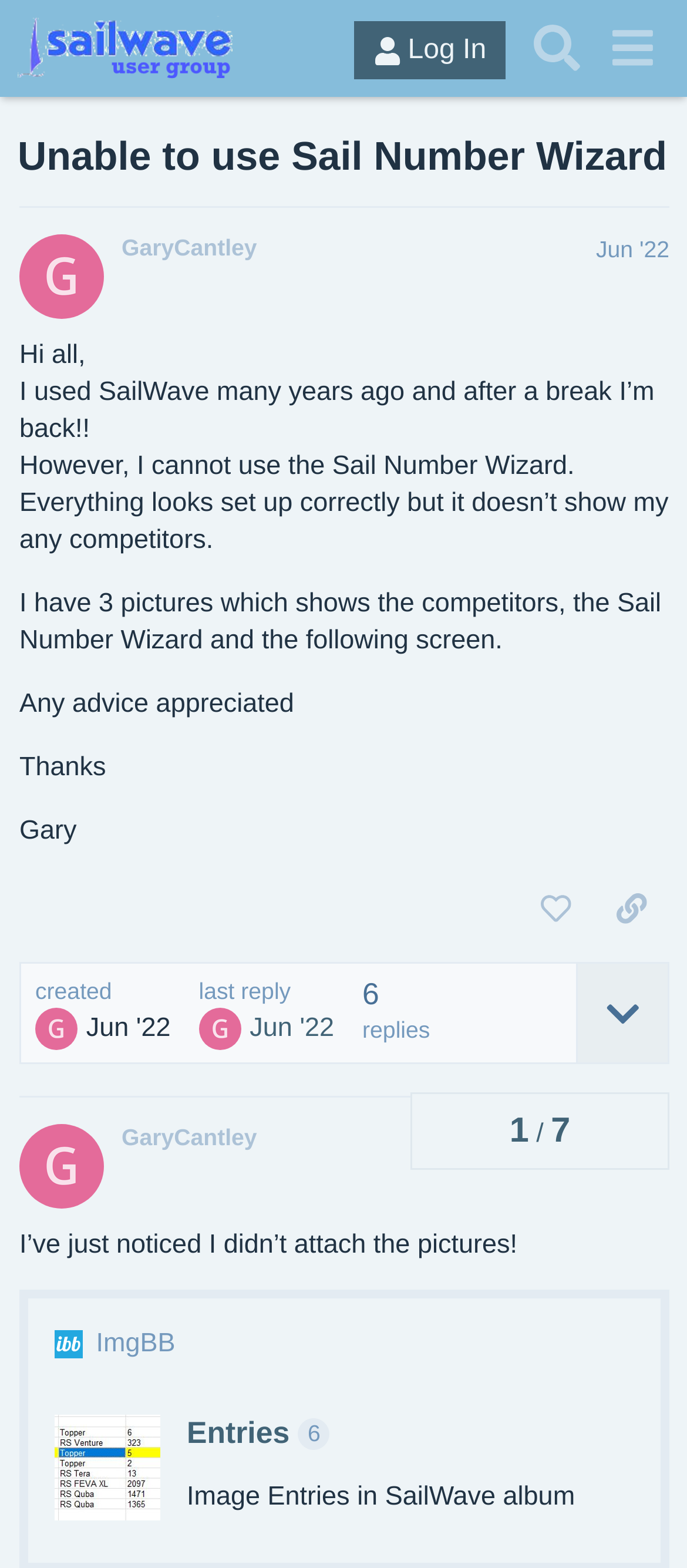Determine the bounding box coordinates of the clickable region to follow the instruction: "Like the post".

[0.753, 0.559, 0.864, 0.602]